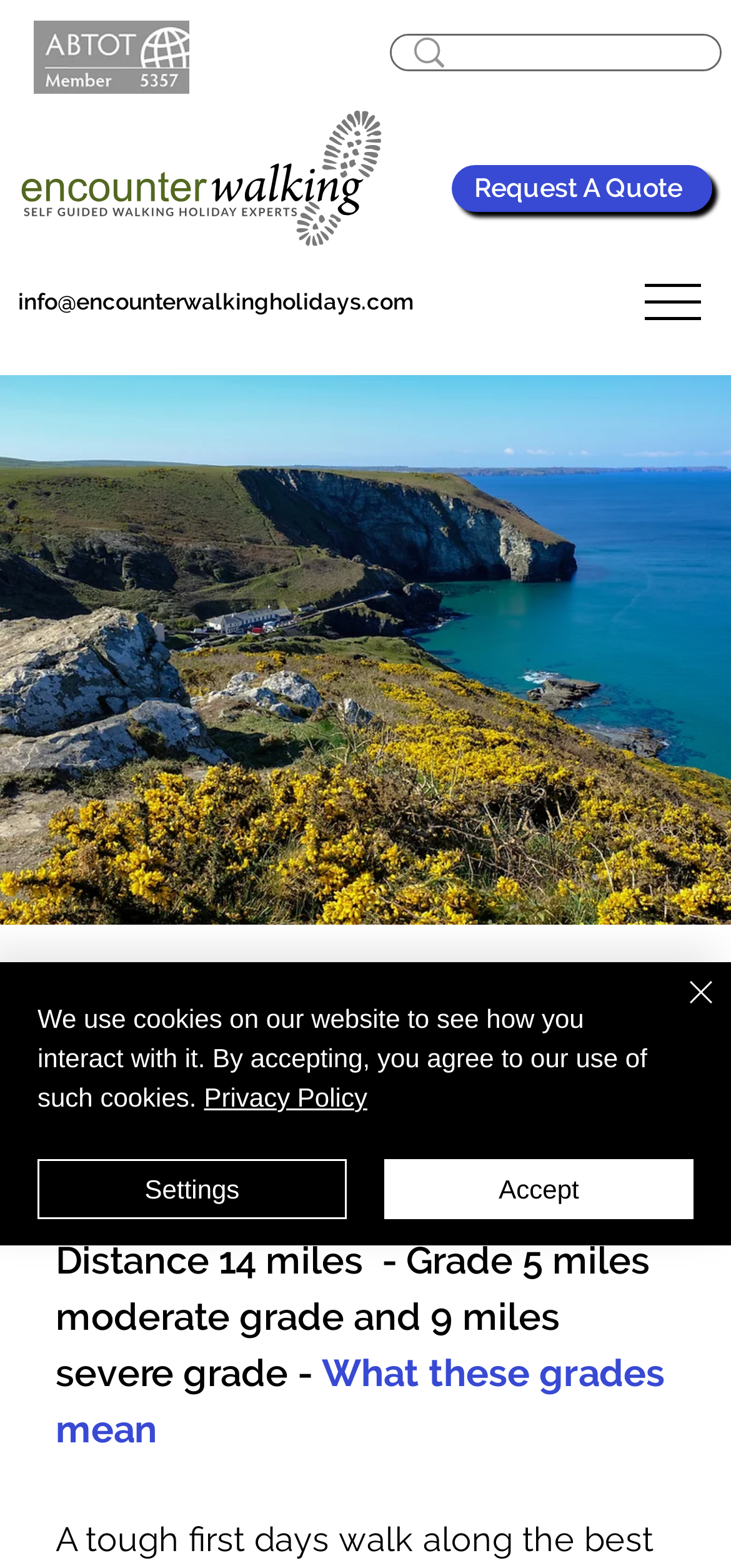Please provide a detailed answer to the question below based on the screenshot: 
What is the member number of Encounter Walking Holidays in ABTOT?

I found the member number by looking at the link with the text 'Abtot Logo. Encounter Walking Holidays member number 5357' which is located at the top left of the webpage.